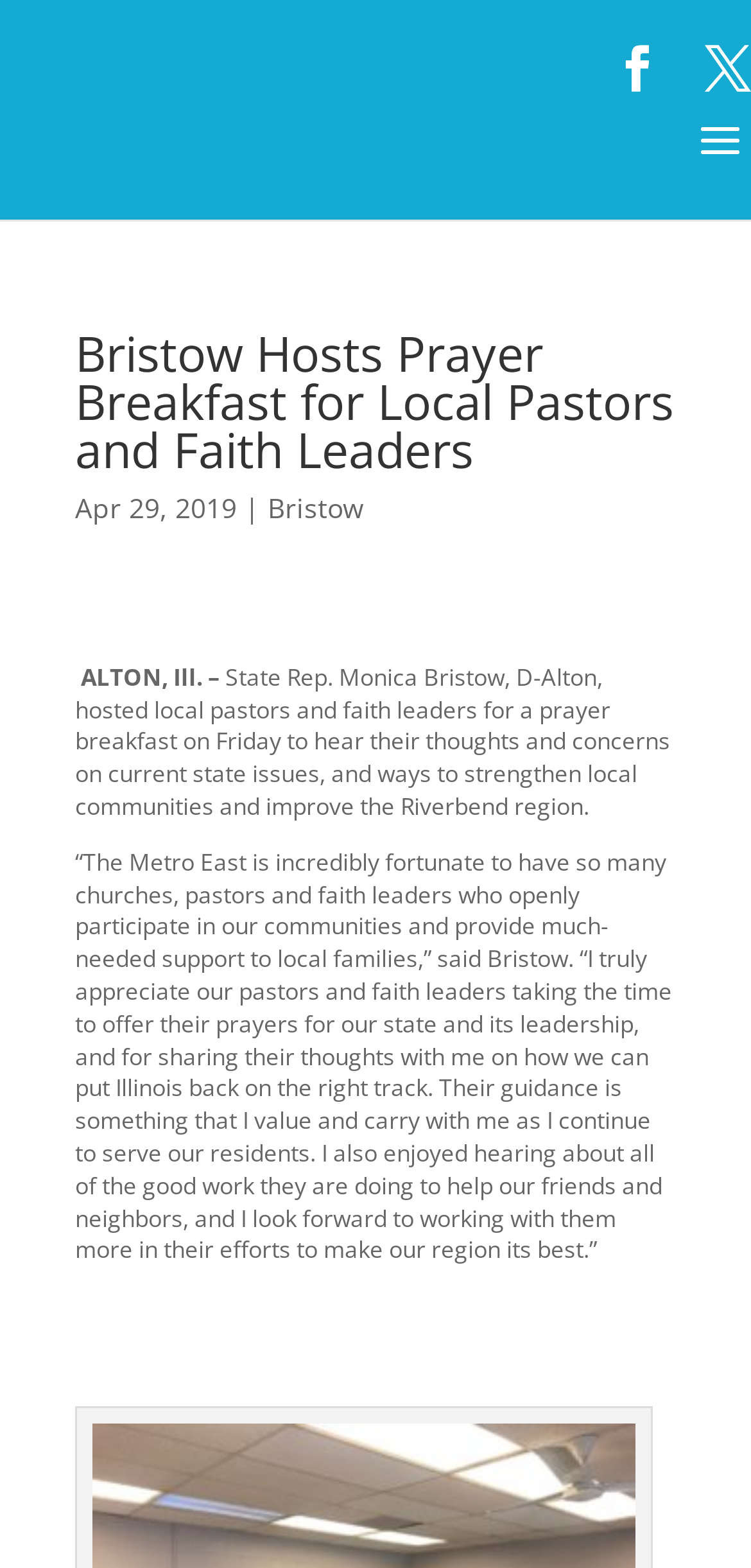Offer a meticulous caption that includes all visible features of the webpage.

The webpage appears to be a news article or press release about a prayer breakfast event hosted by State Rep. Monica Bristow for local pastors and faith leaders. 

At the top of the page, there are two social media links, one on the left and one on the right, represented by icons. 

Below these links, there is a main heading that reads "Bristow Hosts Prayer Breakfast for Local Pastors and Faith Leaders". 

Underneath the heading, there is a date "Apr 29, 2019" followed by a vertical line and a link to "Bristow". 

The main content of the article starts with a brief introduction, stating the event's purpose and location. This is followed by a quote from State Rep. Monica Bristow, where she expresses her appreciation for the pastors and faith leaders, and her commitment to working with them to improve the region.